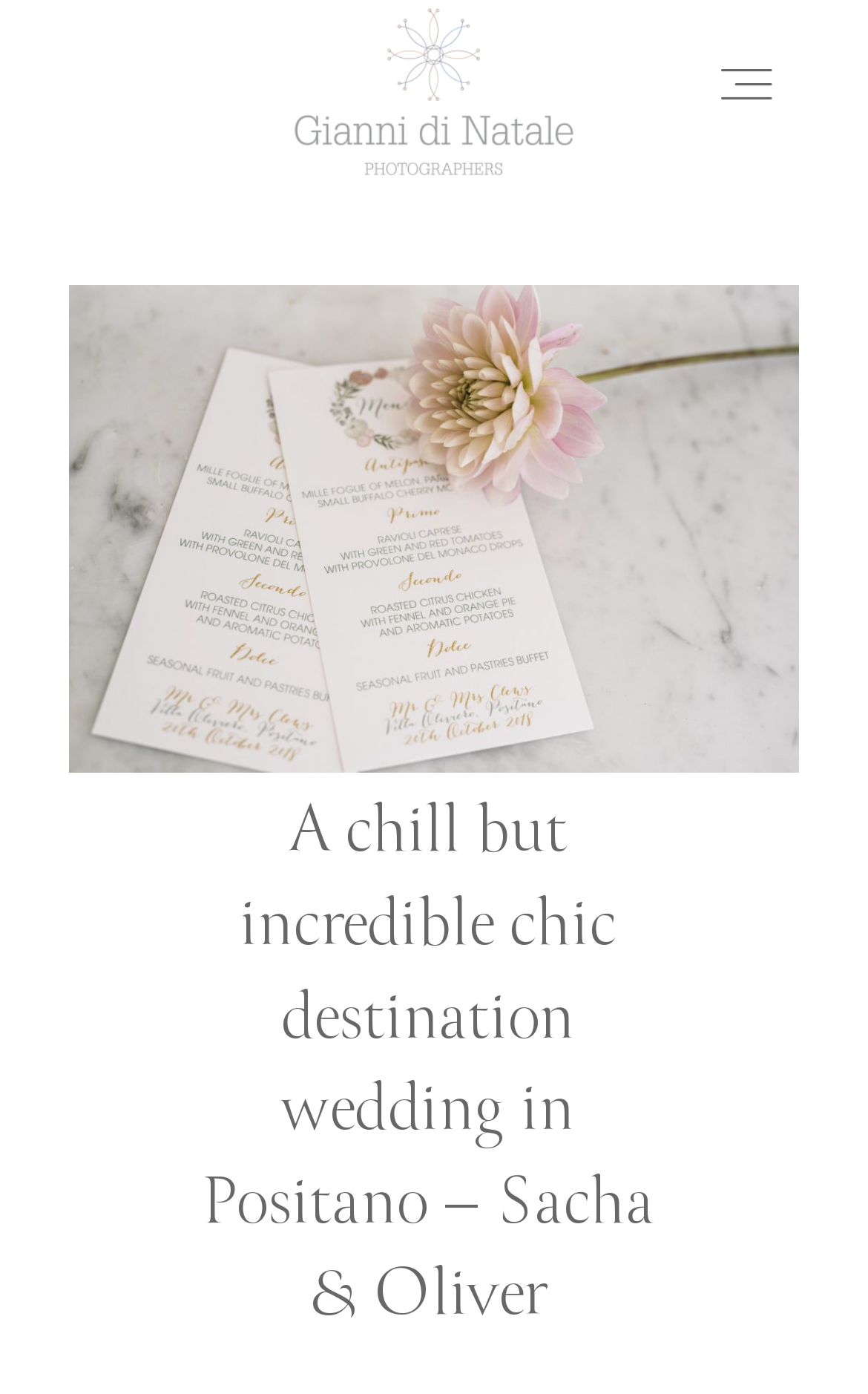What is the photographer's specialty?
Please provide a comprehensive answer to the question based on the webpage screenshot.

I inferred the photographer's specialty from the root element's text 'A chill but incredible chic destination wedding in Positano - Sacha & Oliver - Italy Wedding Photographer', which suggests that the photographer specializes in Italy wedding photography.